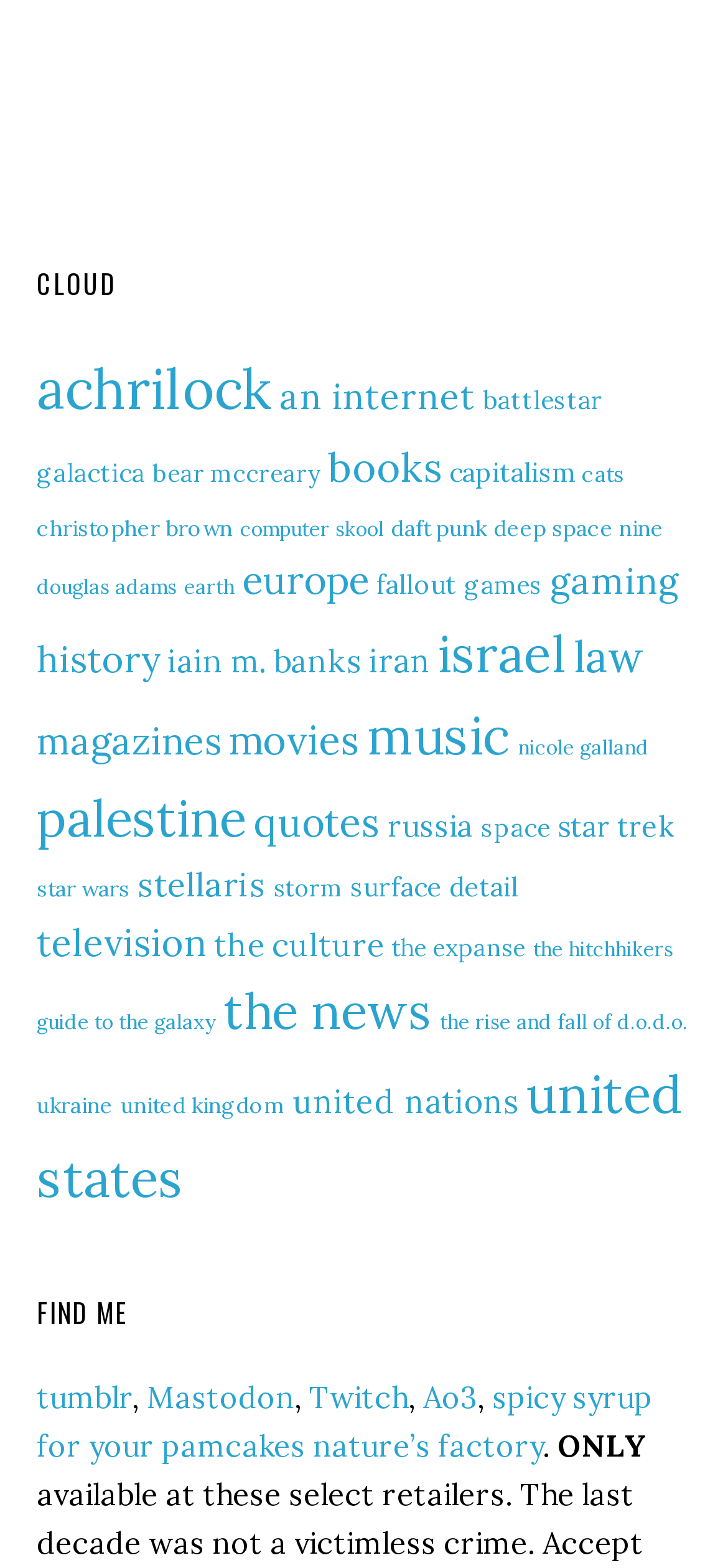How many headings are there on the page?
Please answer the question with a single word or phrase, referencing the image.

2